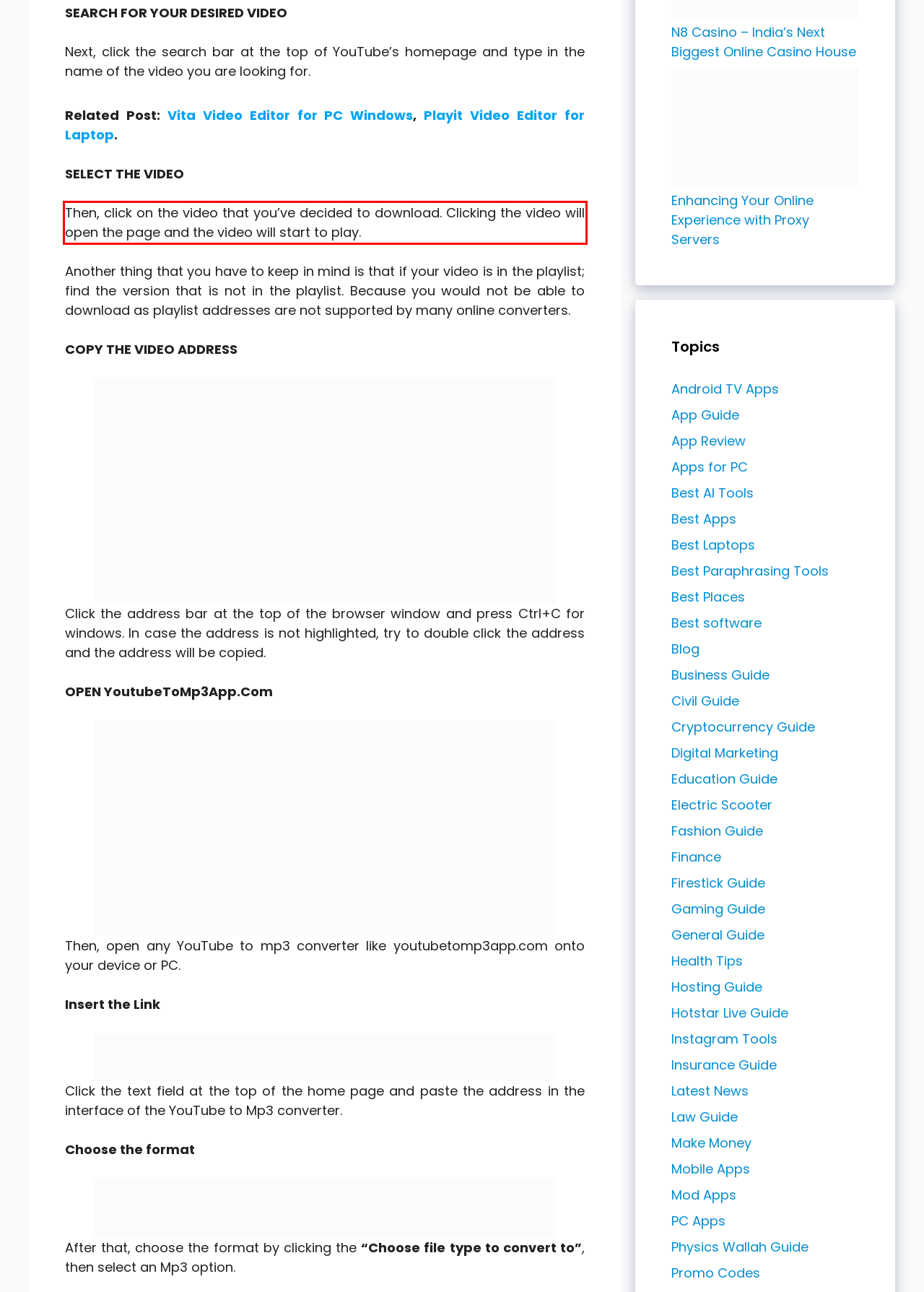Please perform OCR on the UI element surrounded by the red bounding box in the given webpage screenshot and extract its text content.

Then, click on the video that you’ve decided to download. Clicking the video will open the page and the video will start to play.